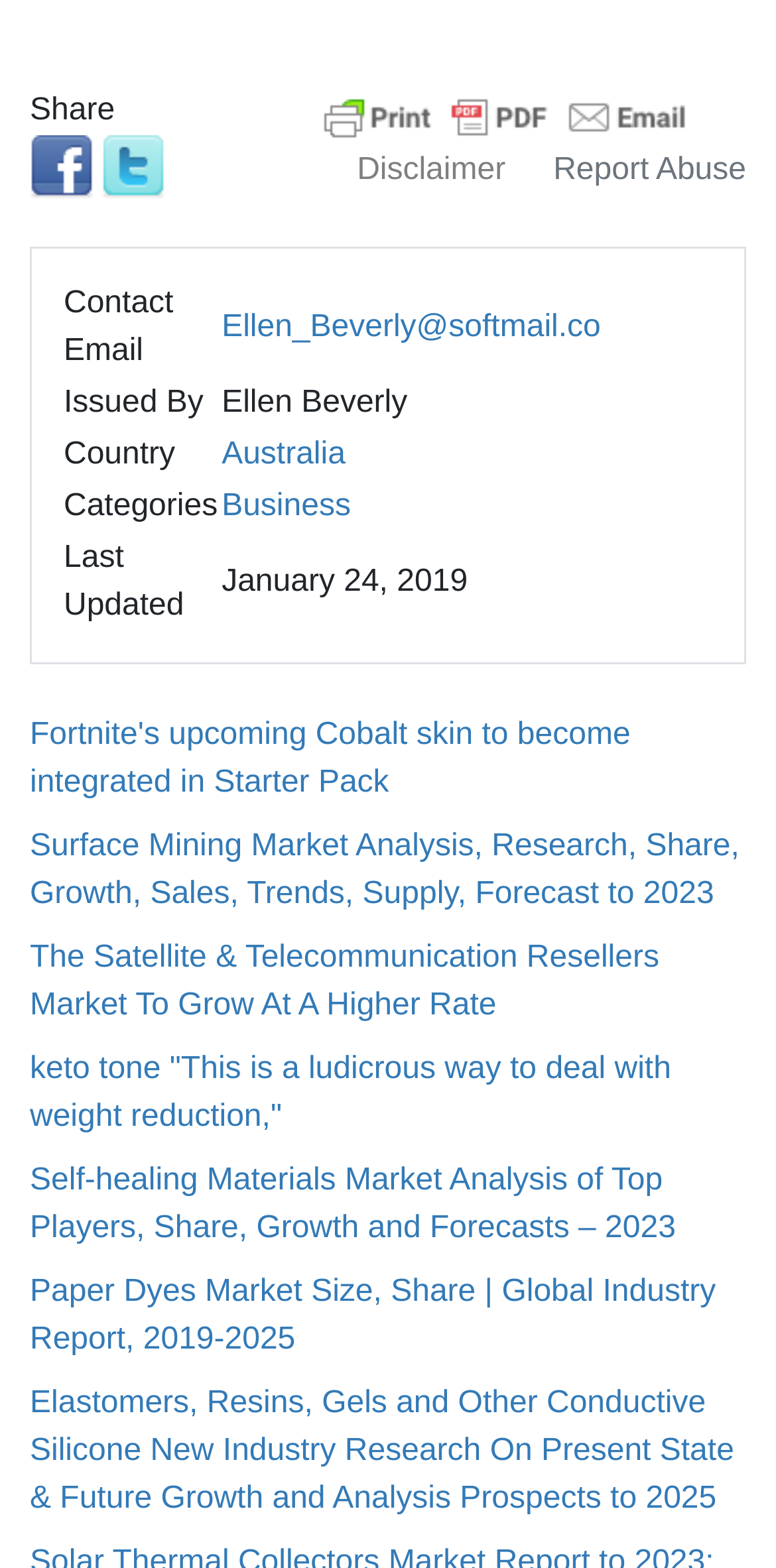What is the country of the issuer?
Using the information from the image, provide a comprehensive answer to the question.

I found the country of the issuer by looking at the table with the gridcells, where I saw a cell labeled 'Country' with the value 'Australia'.